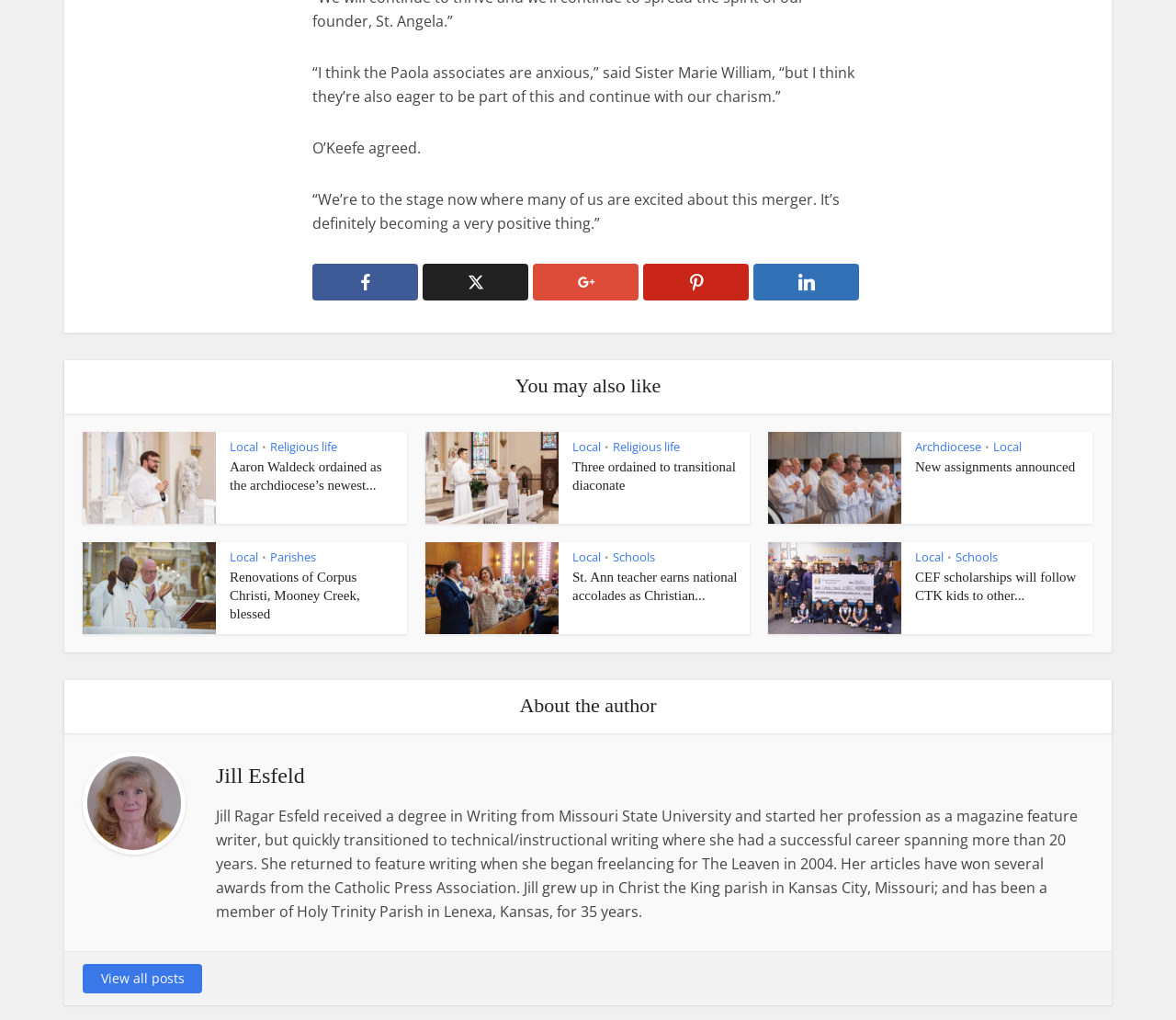Identify the bounding box coordinates of the region I need to click to complete this instruction: "Click on the 'View all posts' link".

[0.07, 0.945, 0.172, 0.974]